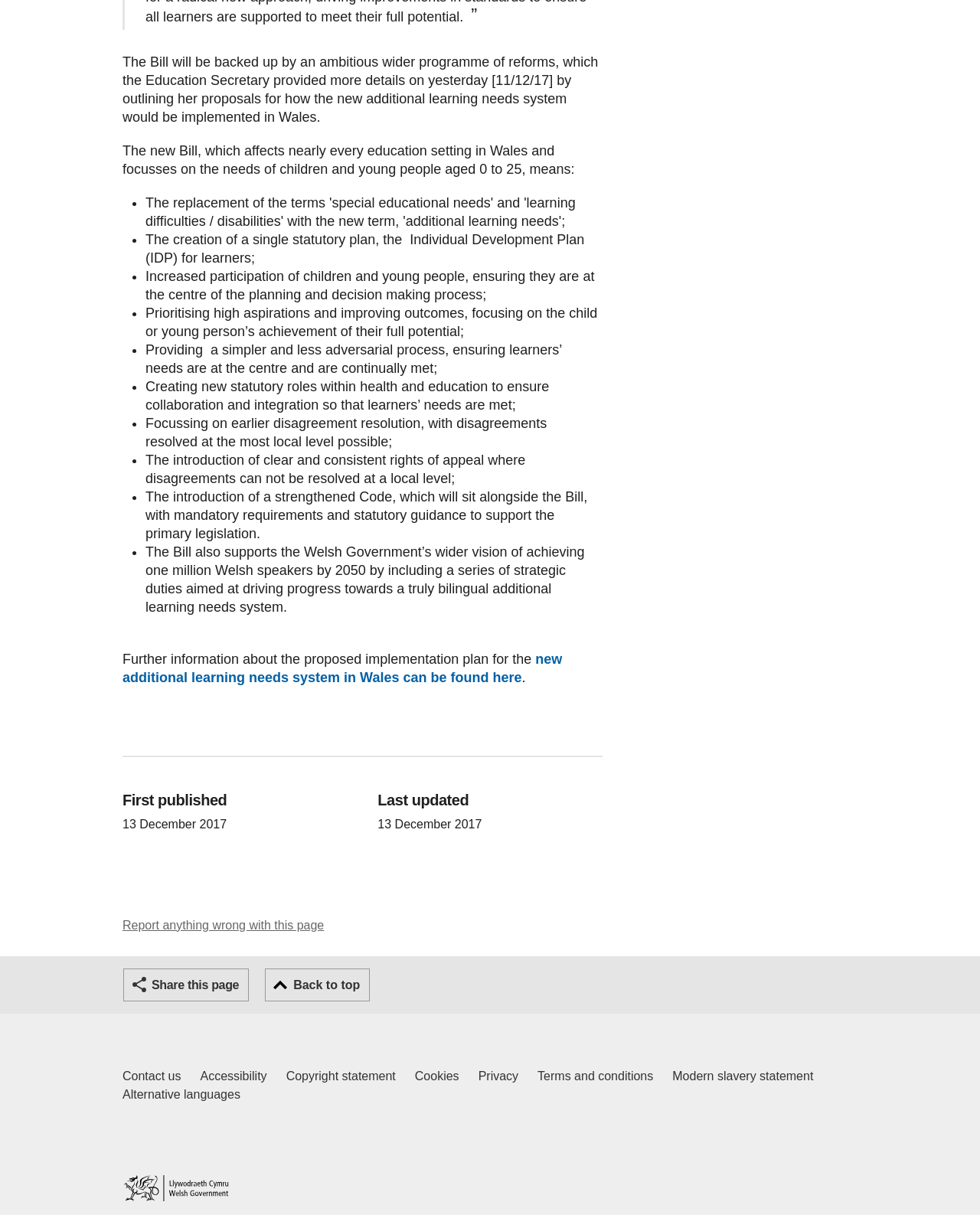Find the bounding box coordinates of the area that needs to be clicked in order to achieve the following instruction: "Click the 'Contact us Welsh Government and our main services' link". The coordinates should be specified as four float numbers between 0 and 1, i.e., [left, top, right, bottom].

[0.125, 0.879, 0.185, 0.894]